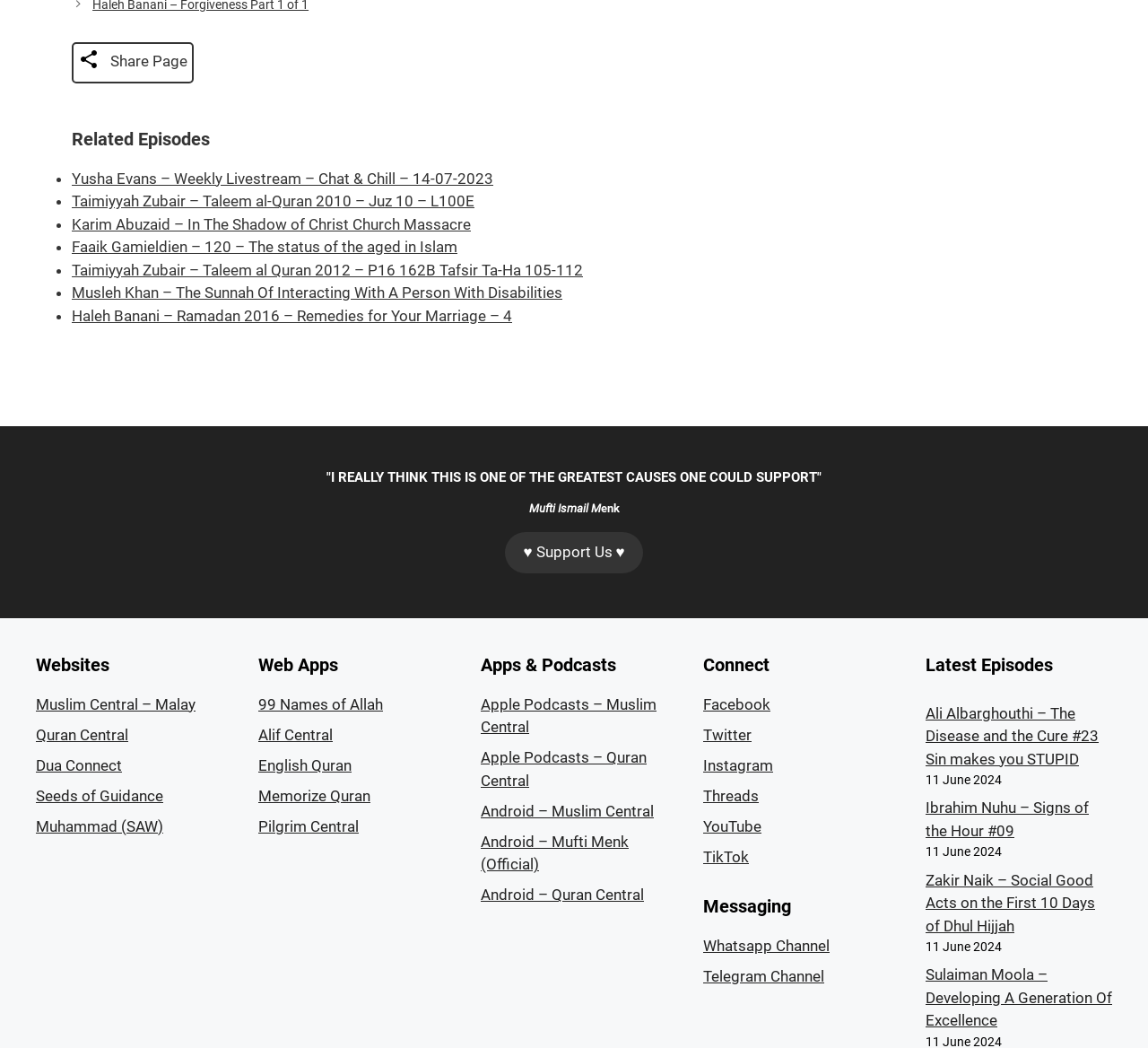Provide the bounding box coordinates for the UI element that is described as: "Muslim Central – Malay".

[0.031, 0.663, 0.17, 0.68]